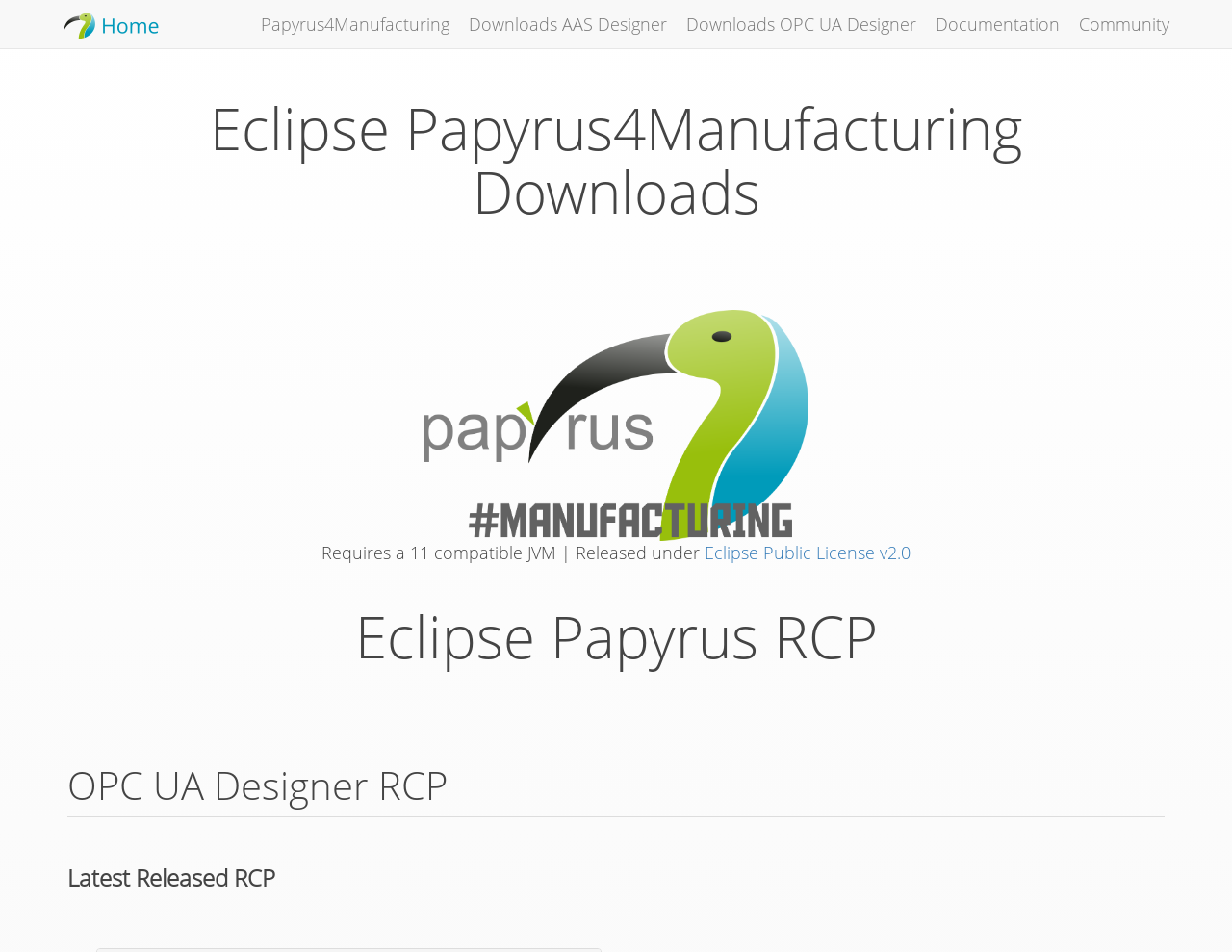Please answer the following query using a single word or phrase: 
What is the minimum JVM version required?

11